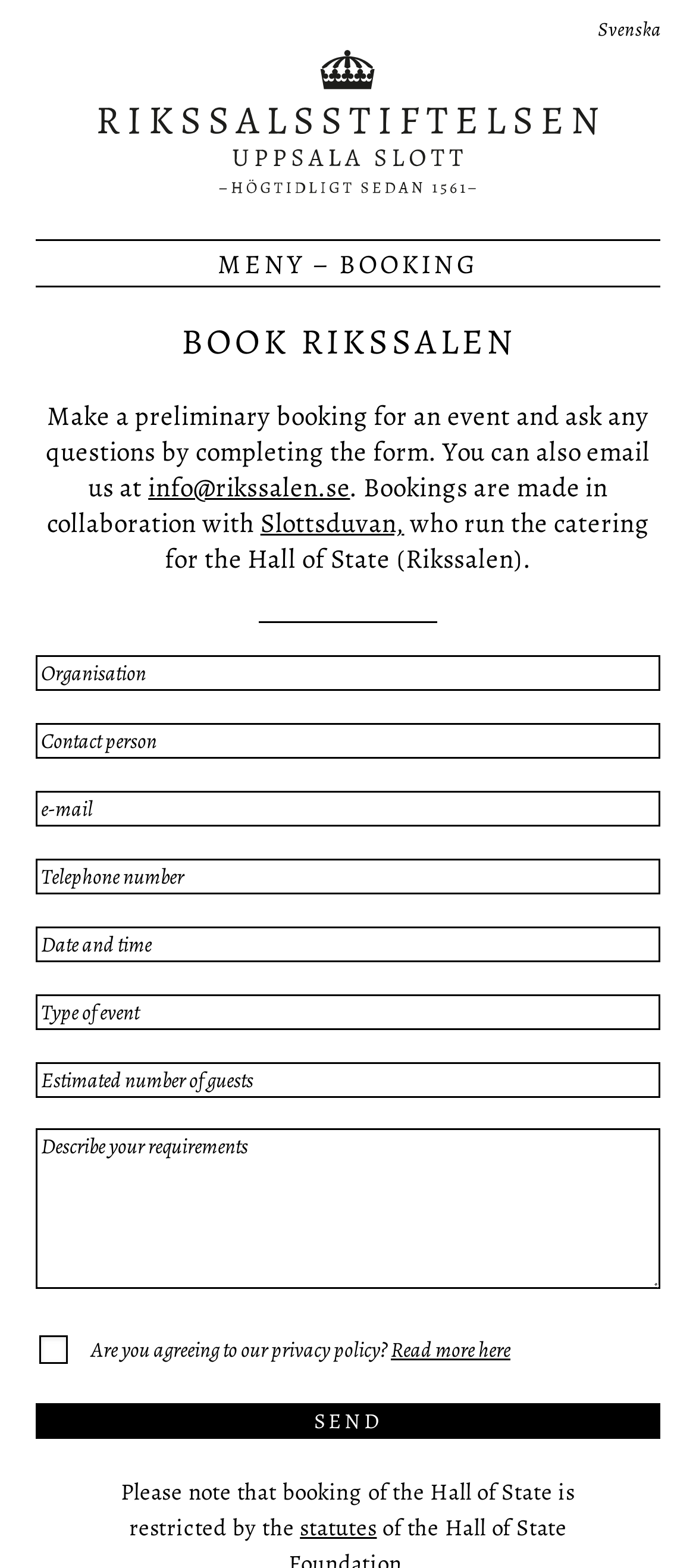Identify the bounding box coordinates of the region that needs to be clicked to carry out this instruction: "Click the 'MENY – BOOKING' link". Provide these coordinates as four float numbers ranging from 0 to 1, i.e., [left, top, right, bottom].

[0.051, 0.153, 0.949, 0.182]